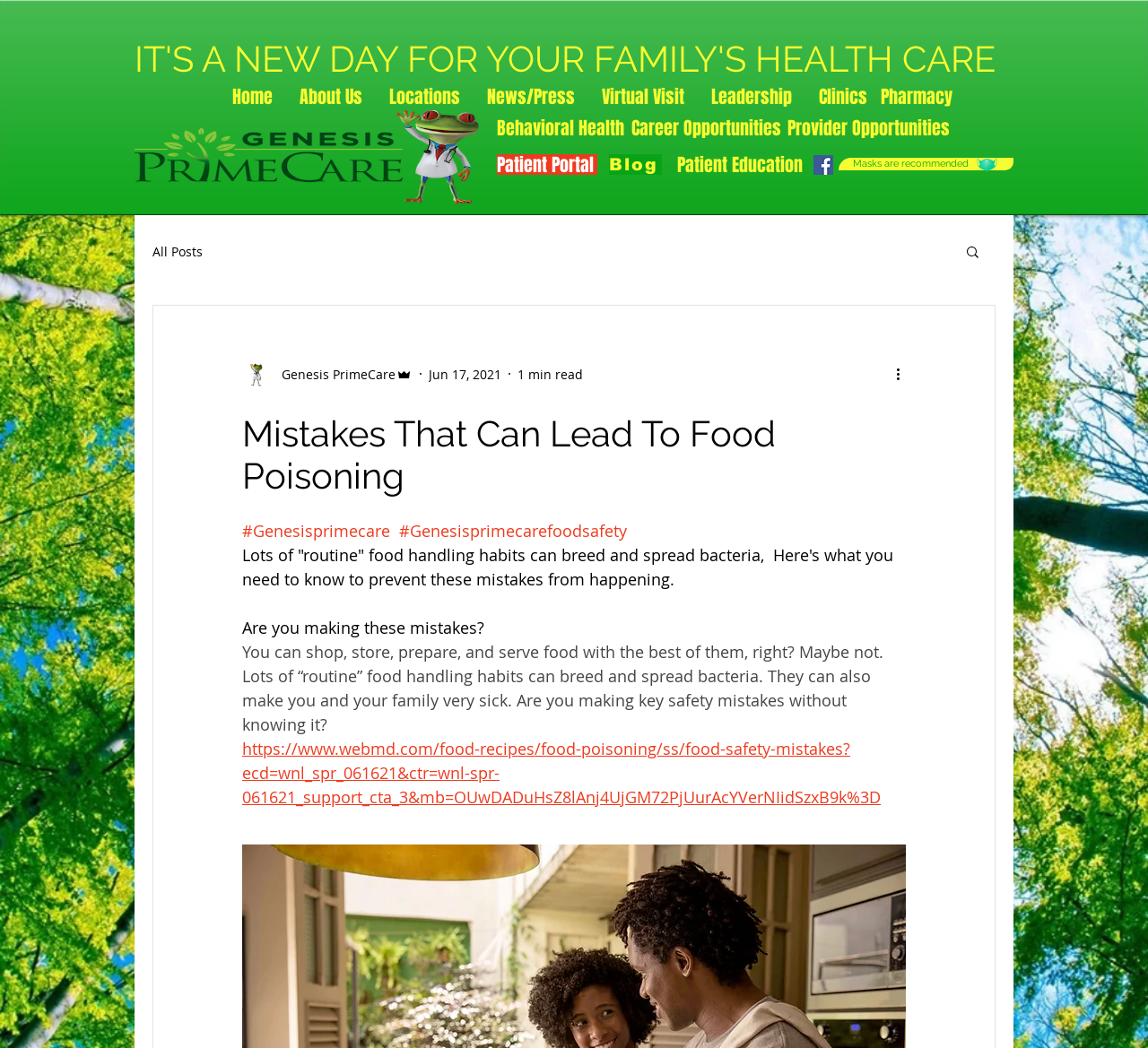Summarize the contents and layout of the webpage in detail.

This webpage is about food safety and preventing food poisoning. At the top, there is a heading that reads "IT'S A NEW DAY FOR YOUR FAMILY'S HEALTH CARE". Below this, there is a navigation menu with links to different sections of the website, including "Home", "About Us", "Locations", and more.

To the right of the navigation menu, there is a social media link to Facebook, represented by a Facebook social icon image. Below this, there are several links to various resources, including "Career Opportunities", "Provider Opportunities", "Patient Portal", and more.

On the left side of the page, there is a Genesis PrimeCare logo image, and below it, there is an image related to medical care. On the right side, there is a smaller image of a person wearing a respirator.

The main content of the page is a blog post titled "Mistakes That Can Lead To Food Poisoning". The post has a heading that reads "Masks are recommended" and a subheading that reads "Lots of 'routine' food handling habits can breed and spread bacteria, Here's what you need to know to prevent these mistakes from happening. Are you making these mistakes?".

Below the heading, there is a block of text that explains the importance of food safety and how certain habits can lead to food poisoning. There is also a link to an external article on food safety mistakes.

The blog post has a search bar at the top, and below it, there is information about the author, including their picture and name. There is also a button to read more actions and a link to the Genesis PrimeCare website.